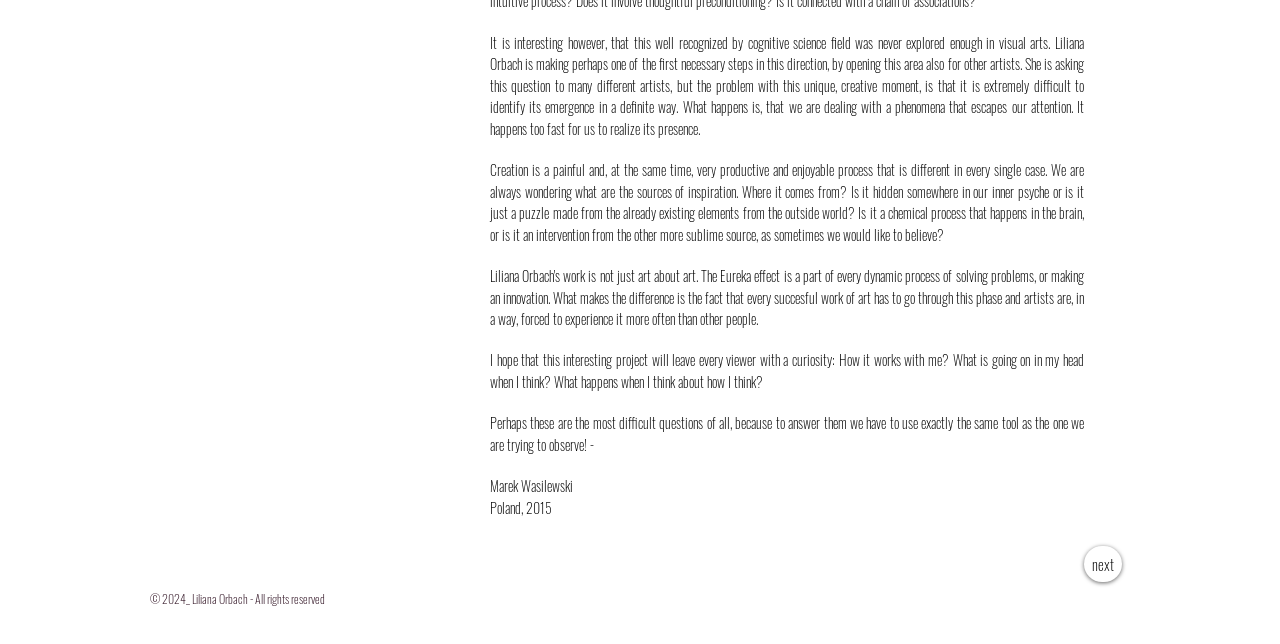Using the webpage screenshot and the element description next, determine the bounding box coordinates. Specify the coordinates in the format (top-left x, top-left y, bottom-right x, bottom-right y) with values ranging from 0 to 1.

[0.847, 0.848, 0.877, 0.904]